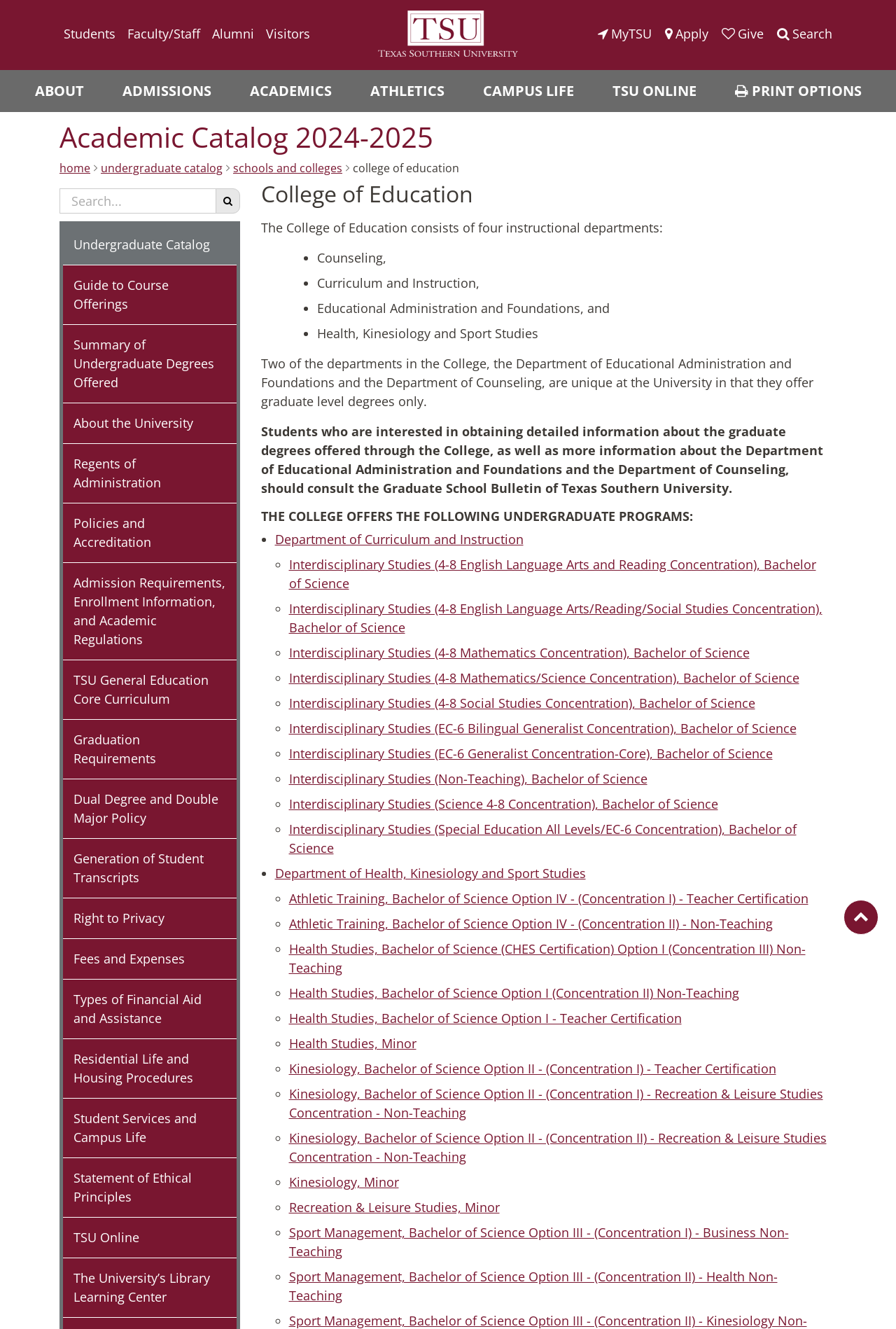Determine the bounding box coordinates of the region that needs to be clicked to achieve the task: "Go to the College of Education".

[0.394, 0.121, 0.512, 0.132]